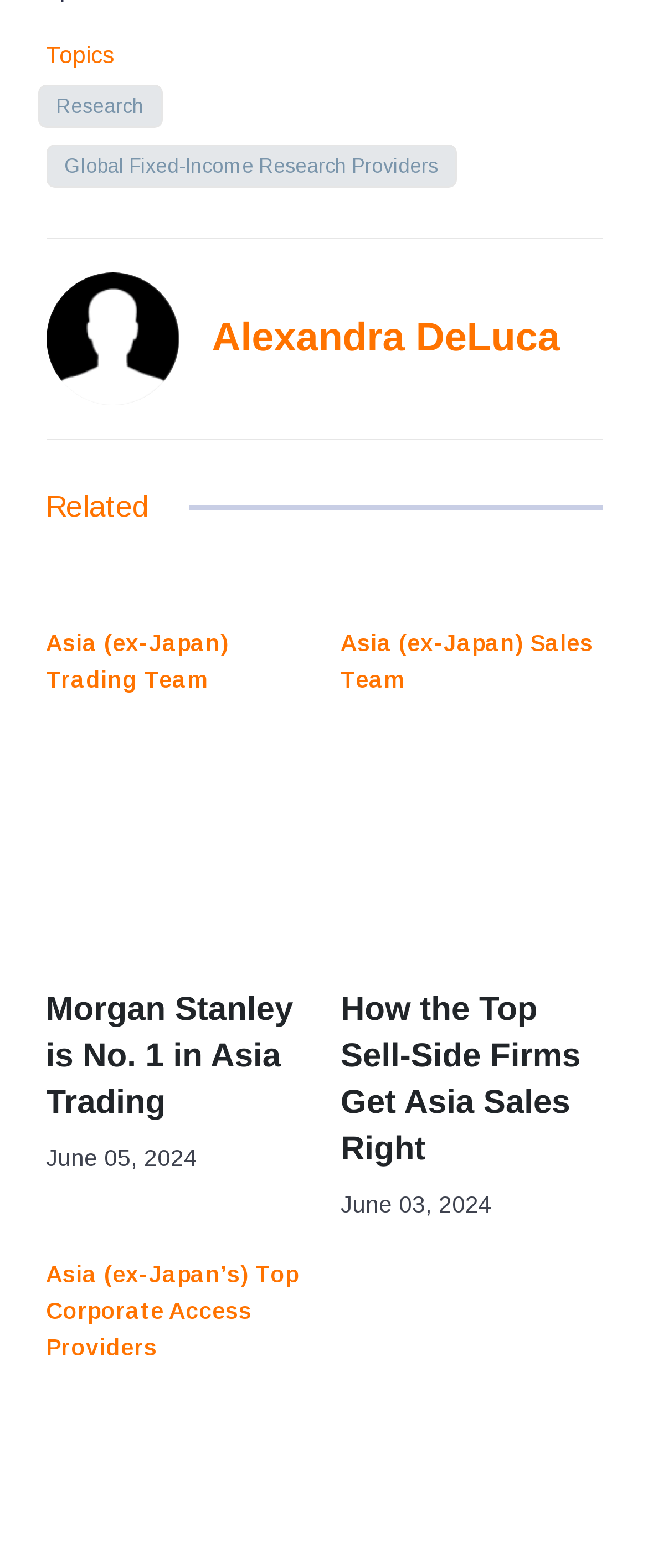Who is the author of the article?
Observe the image and answer the question with a one-word or short phrase response.

Alexandra DeLuca